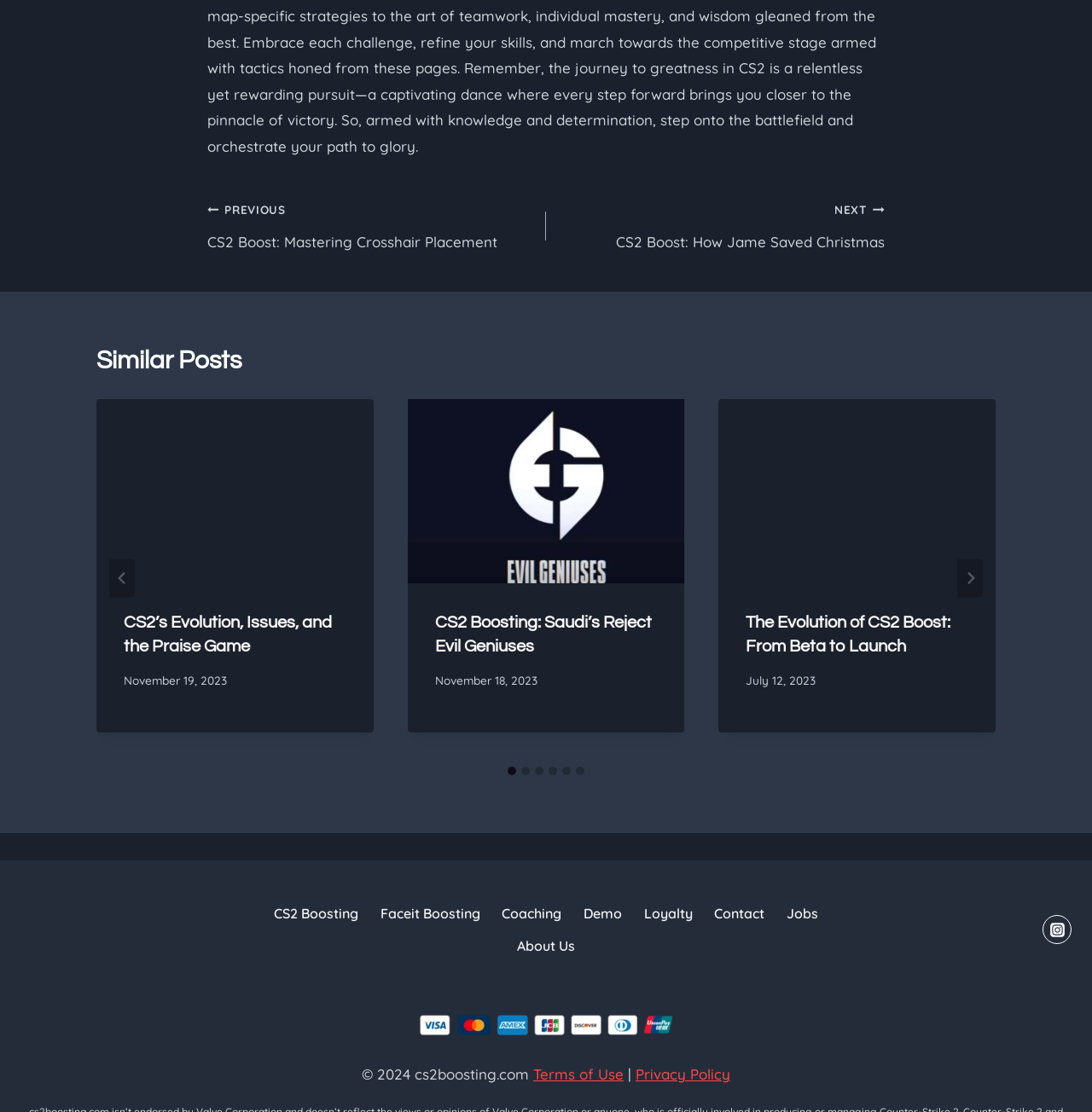Locate the bounding box coordinates of the element that needs to be clicked to carry out the instruction: "Select the next slide". The coordinates should be given as four float numbers ranging from 0 to 1, i.e., [left, top, right, bottom].

[0.877, 0.502, 0.9, 0.537]